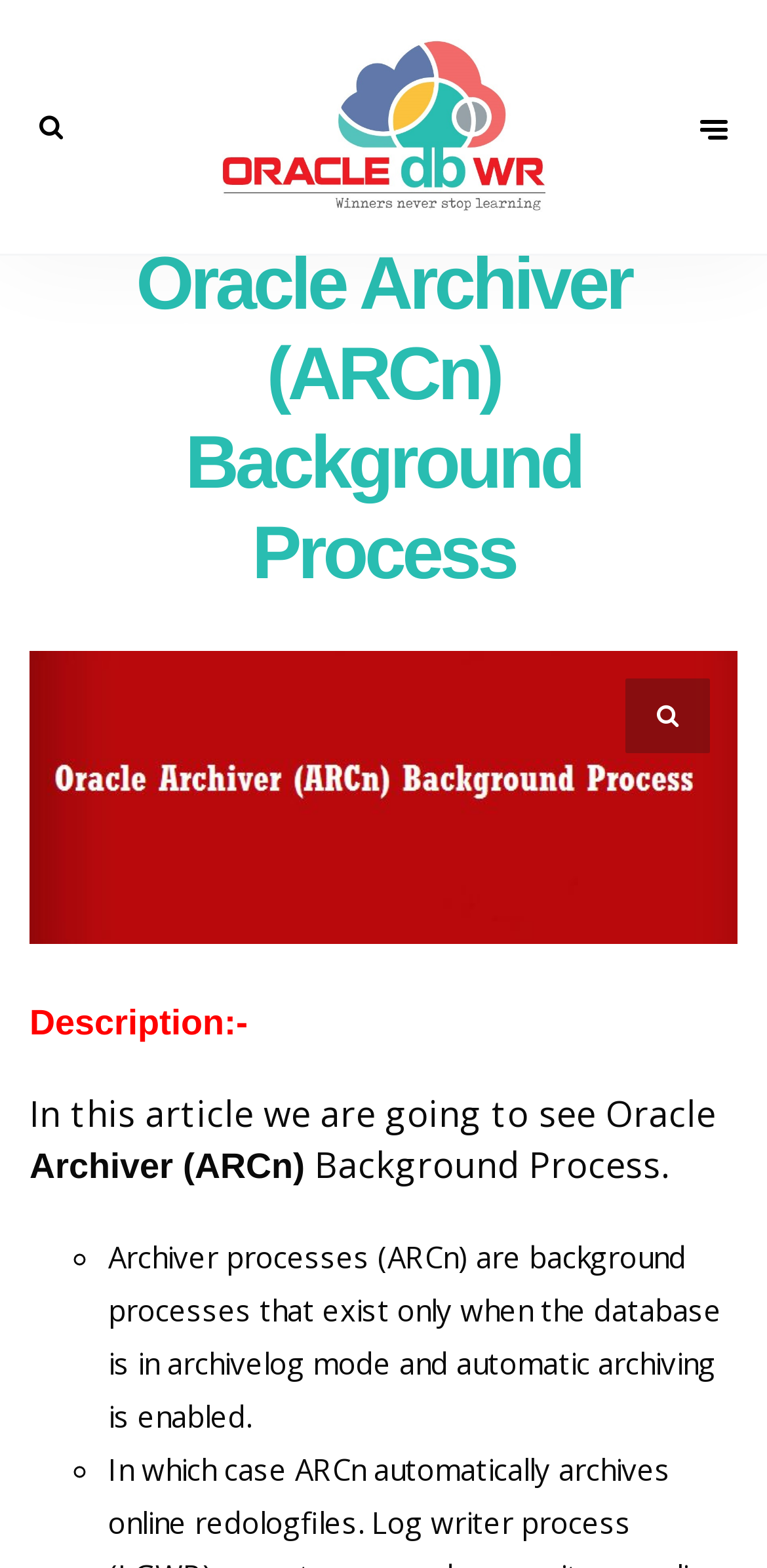How many list markers are there in the webpage?
Look at the screenshot and respond with one word or a short phrase.

2